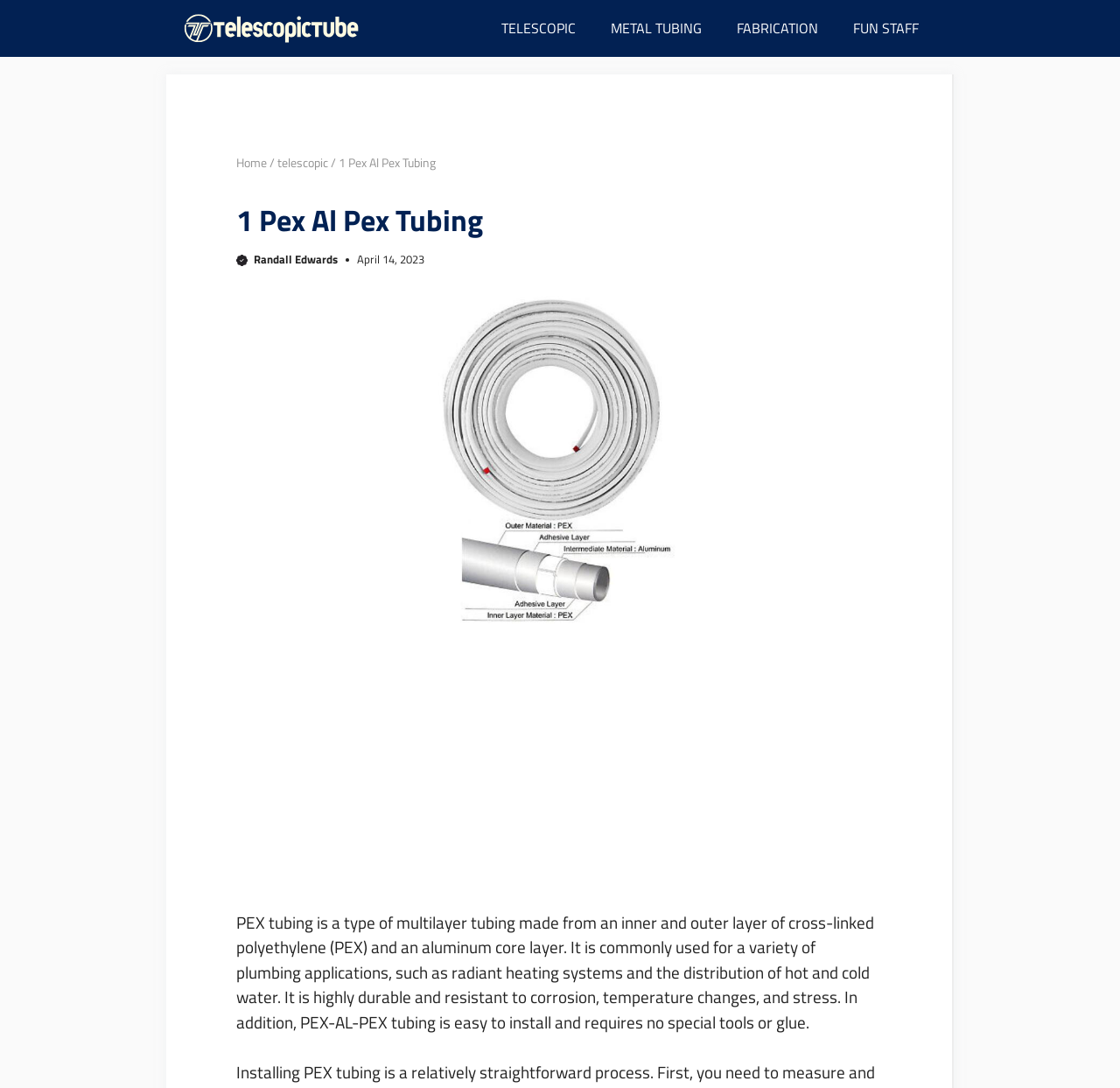Based on the image, provide a detailed and complete answer to the question: 
What is the date of this article?

I found this answer by looking at the time element that contains the text 'April 14, 2023'. This is likely the date of the article because it is placed near the top of the page and is a specific date.